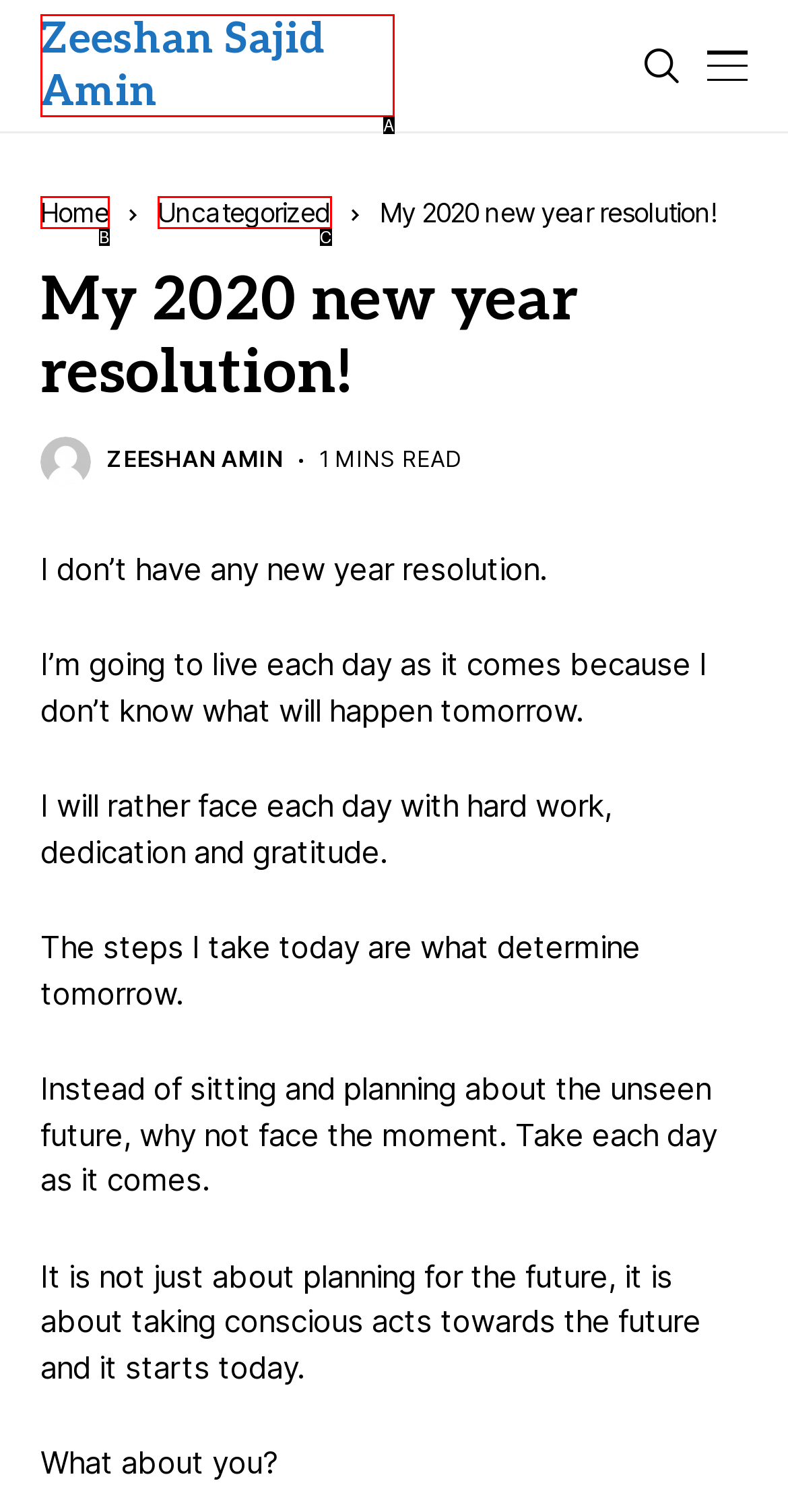Which HTML element among the options matches this description: Zeeshan Sajid Amin? Answer with the letter representing your choice.

A